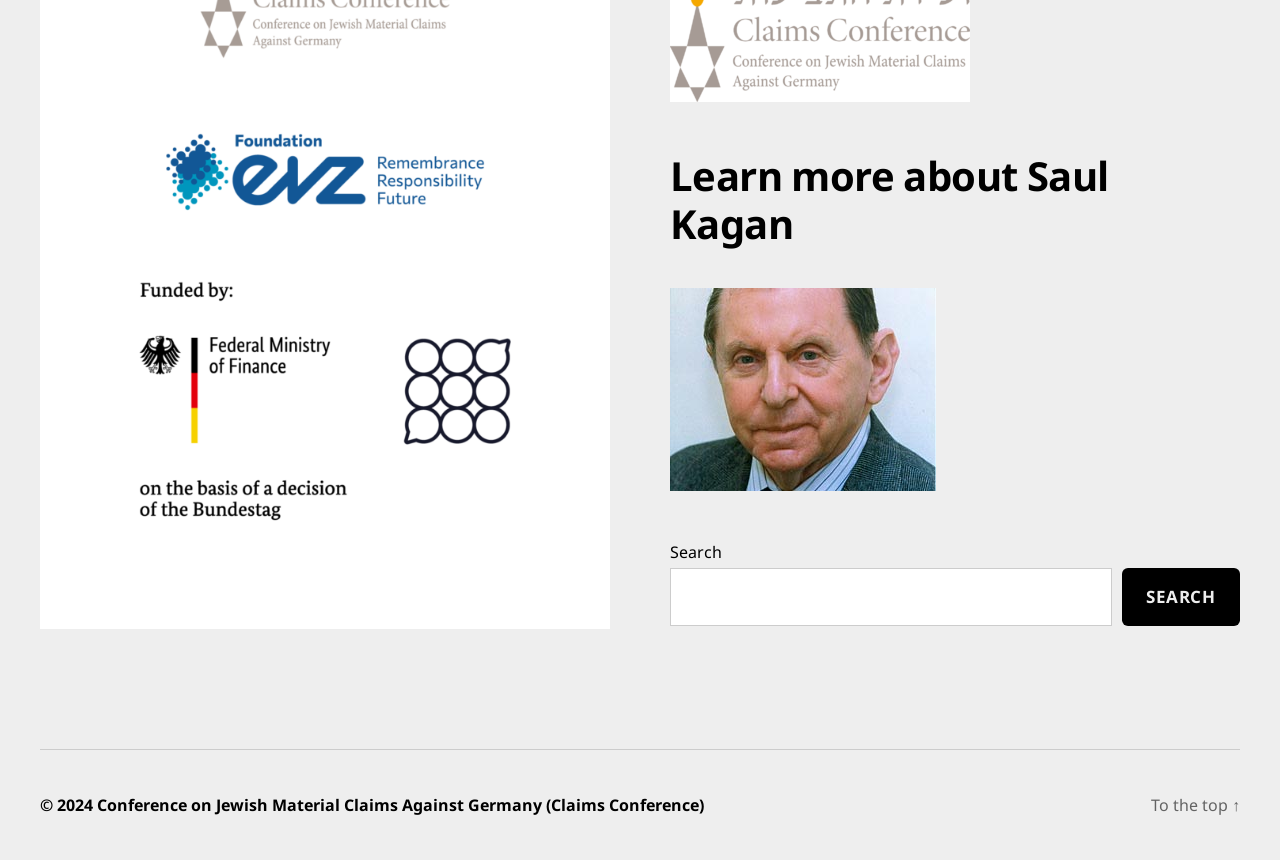What is the purpose of the search box?
Answer with a single word or short phrase according to what you see in the image.

To search